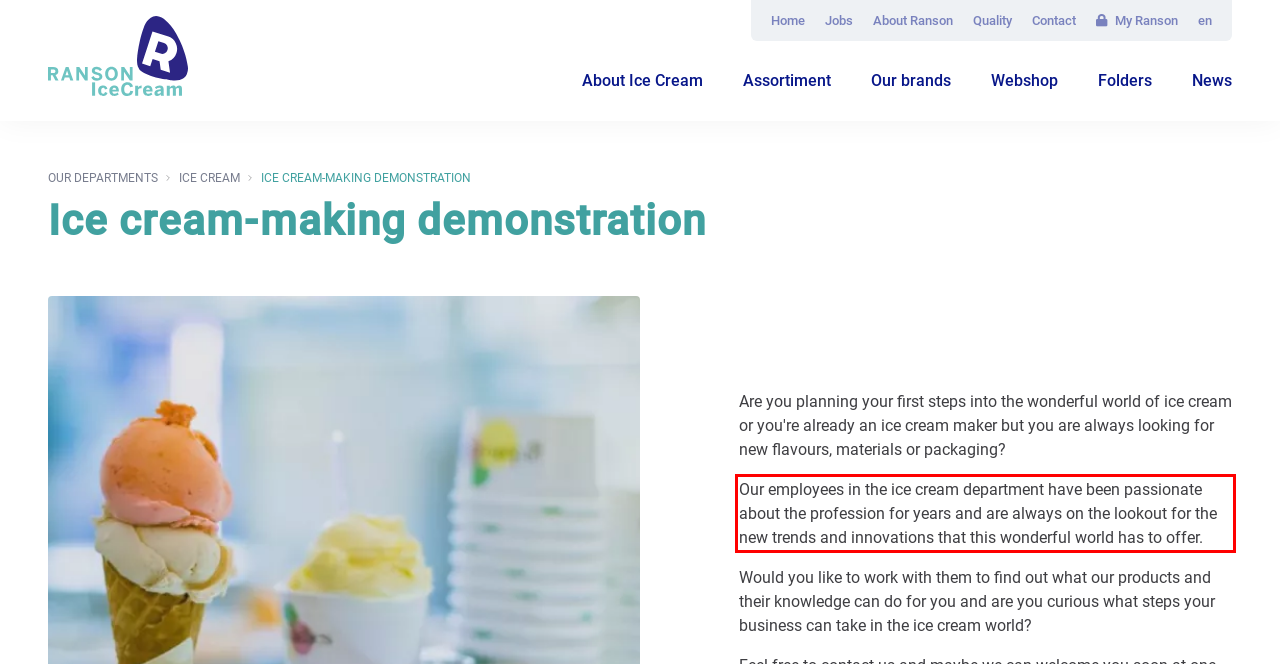Using the webpage screenshot, recognize and capture the text within the red bounding box.

Our employees in the ice cream department have been passionate about the profession for years and are always on the lookout for the new trends and innovations that this wonderful world has to offer.